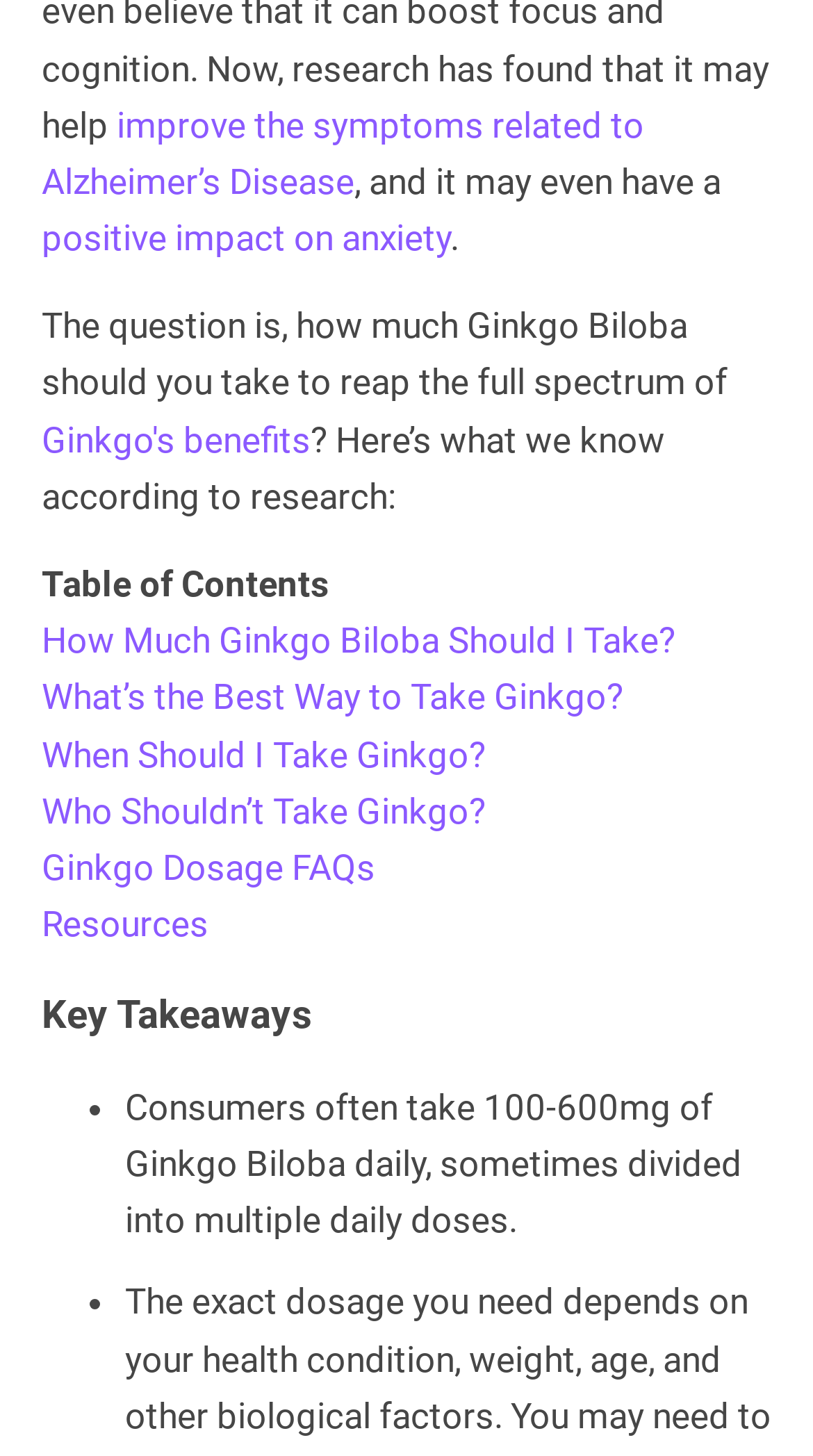Give a short answer using one word or phrase for the question:
What is Ginkgo Biloba used to improve?

Alzheimer's Disease symptoms